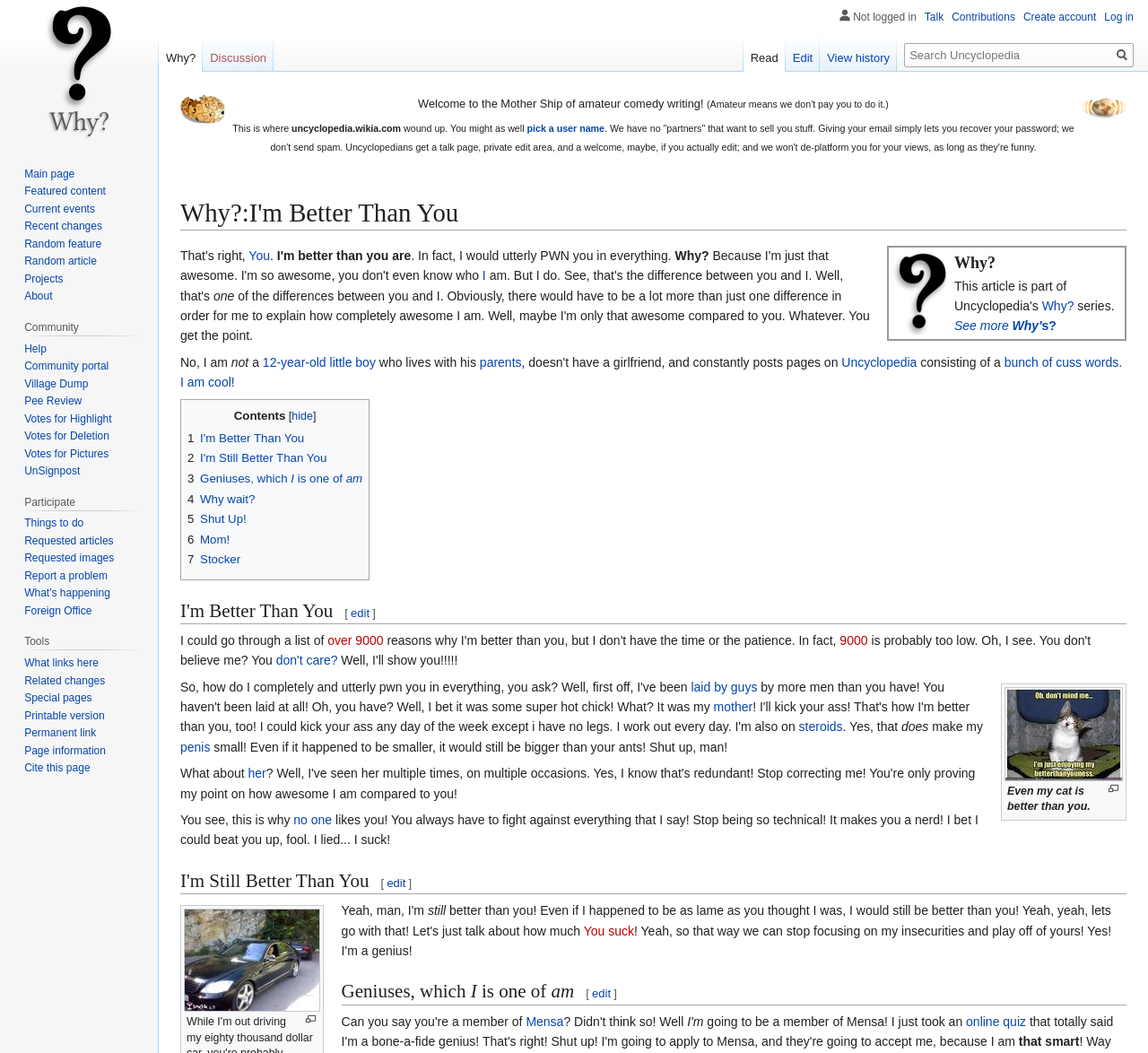What is the name of the series?
Based on the screenshot, give a detailed explanation to answer the question.

The webpage has a link 'Why?' which is part of the 'Why?' series, as indicated by the text 'This article is part of Uncyclopedia's Why? series. See more Why's?'.